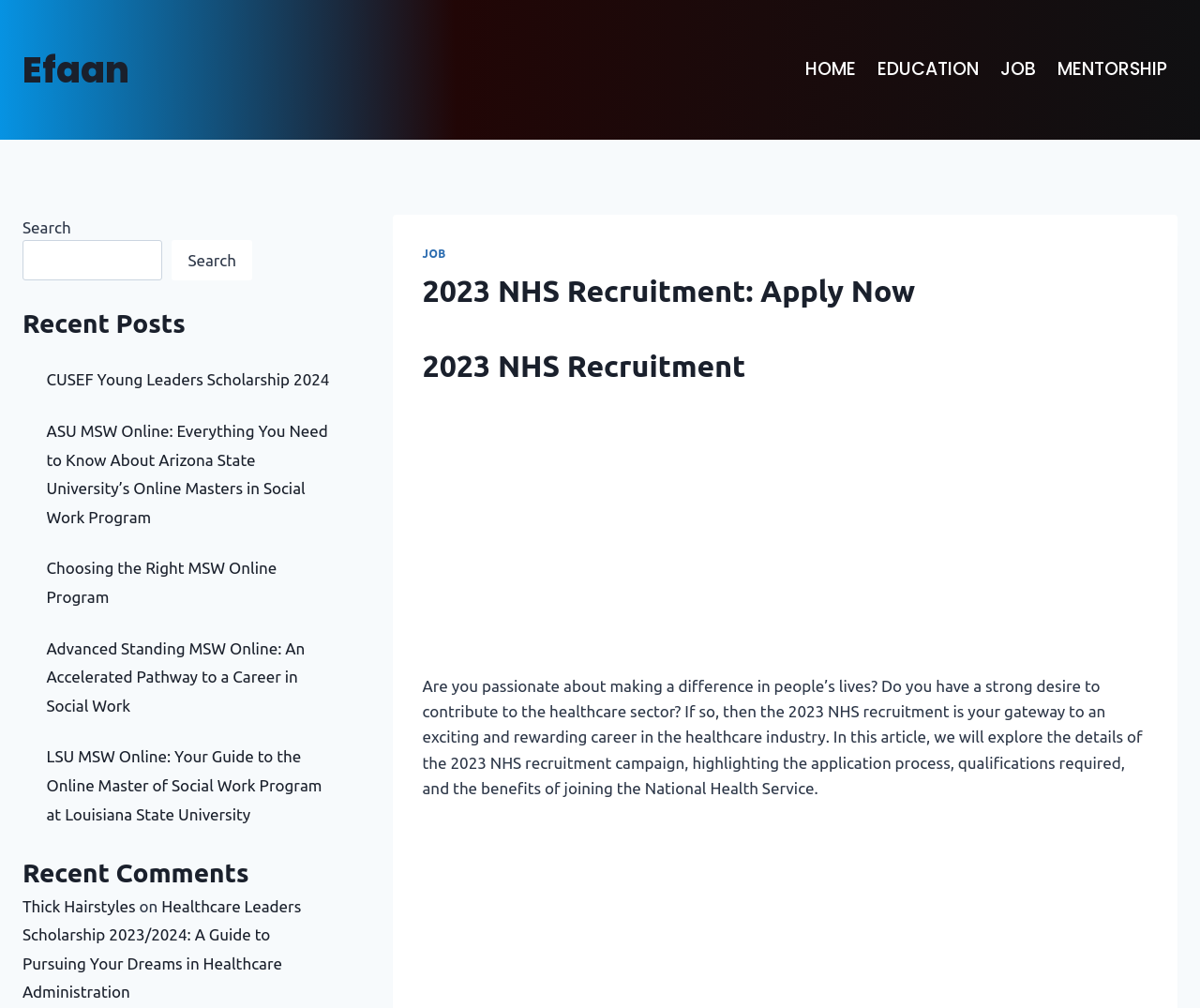Determine the bounding box coordinates of the clickable region to carry out the instruction: "Search for something".

[0.019, 0.238, 0.135, 0.278]